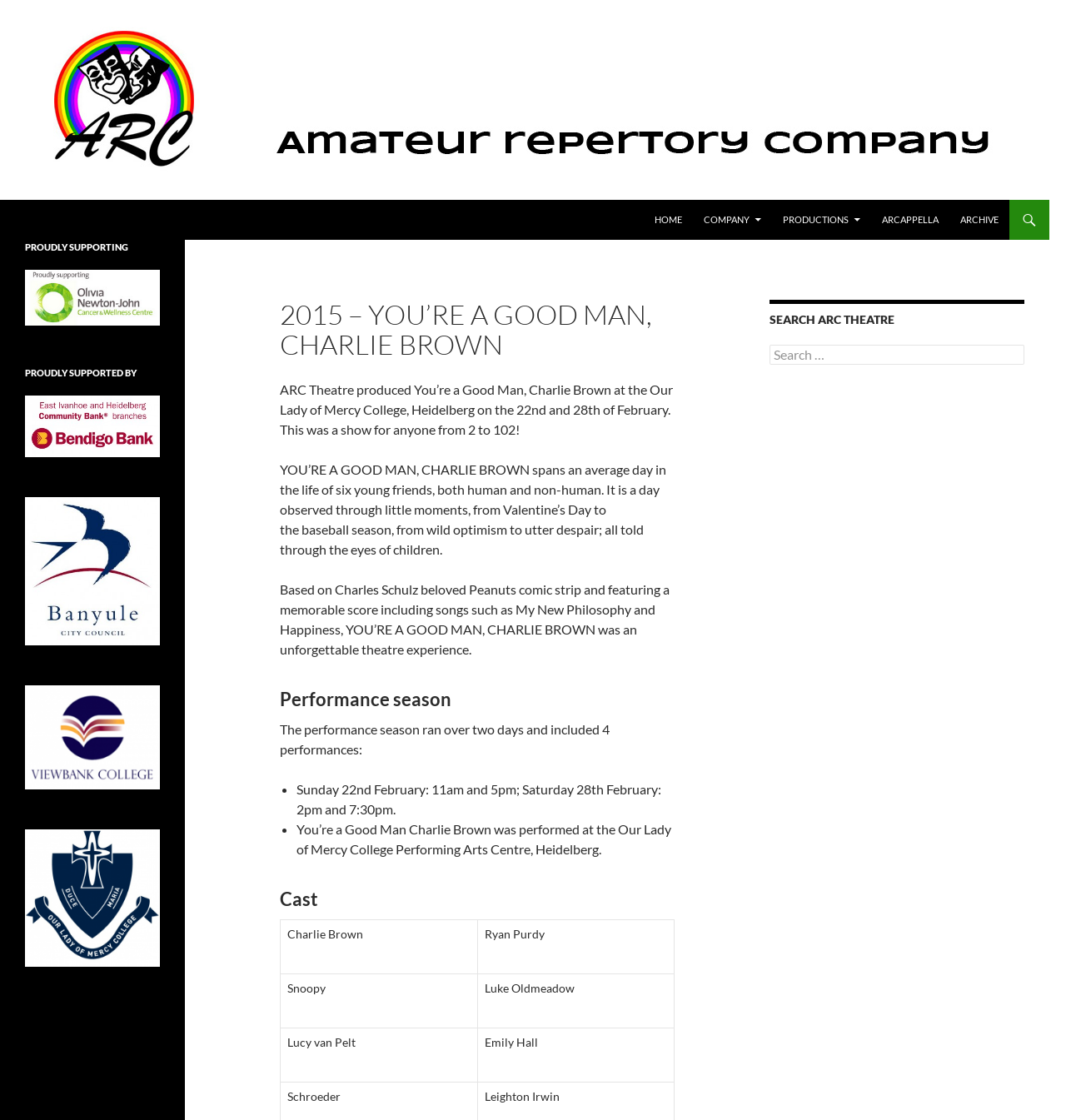Identify the bounding box coordinates for the UI element mentioned here: "Contact Us". Provide the coordinates as four float values between 0 and 1, i.e., [left, top, right, bottom].

None